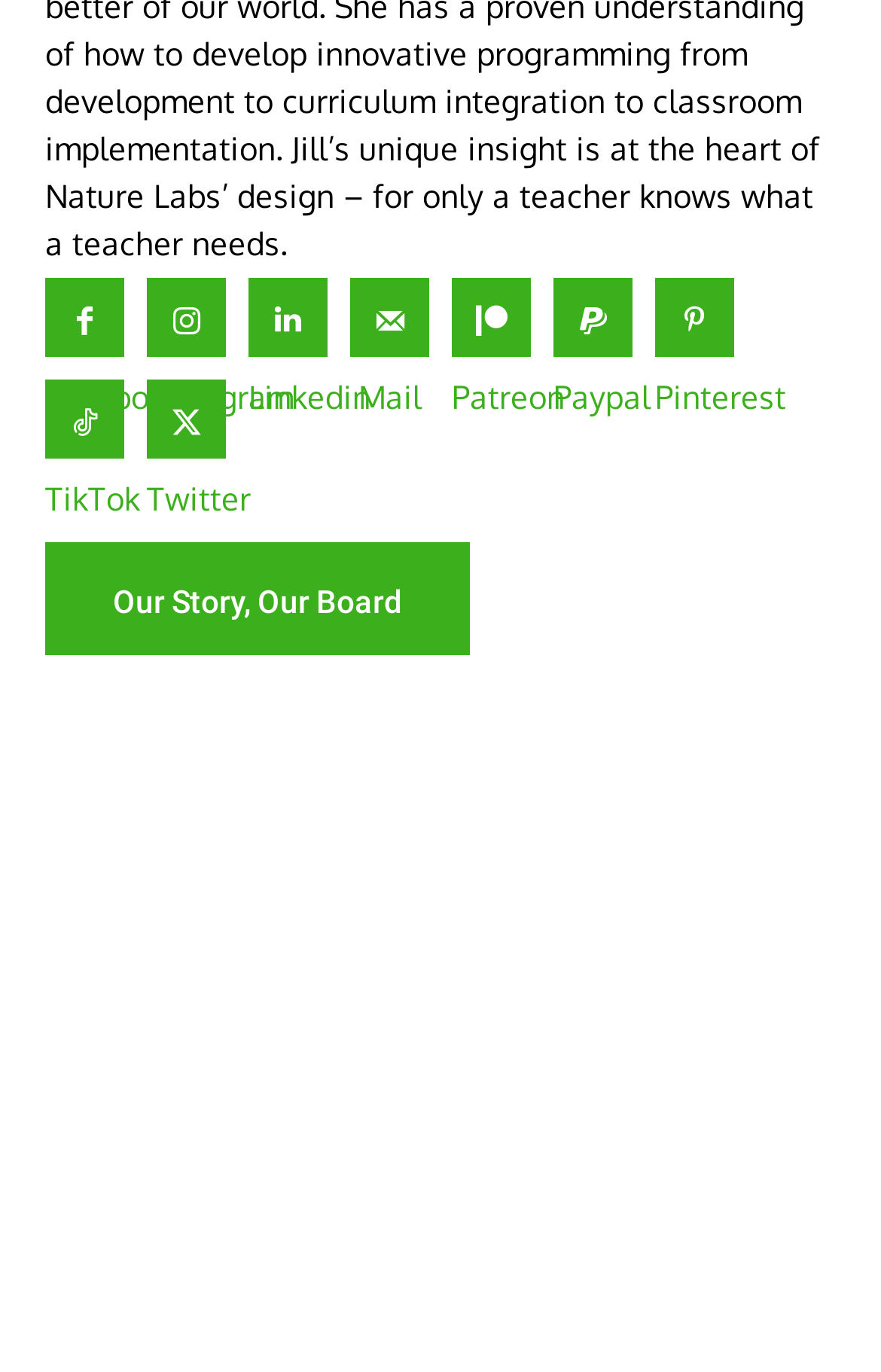Extract the bounding box for the UI element that matches this description: "Our Story, Our Board".

[0.051, 0.395, 0.533, 0.477]